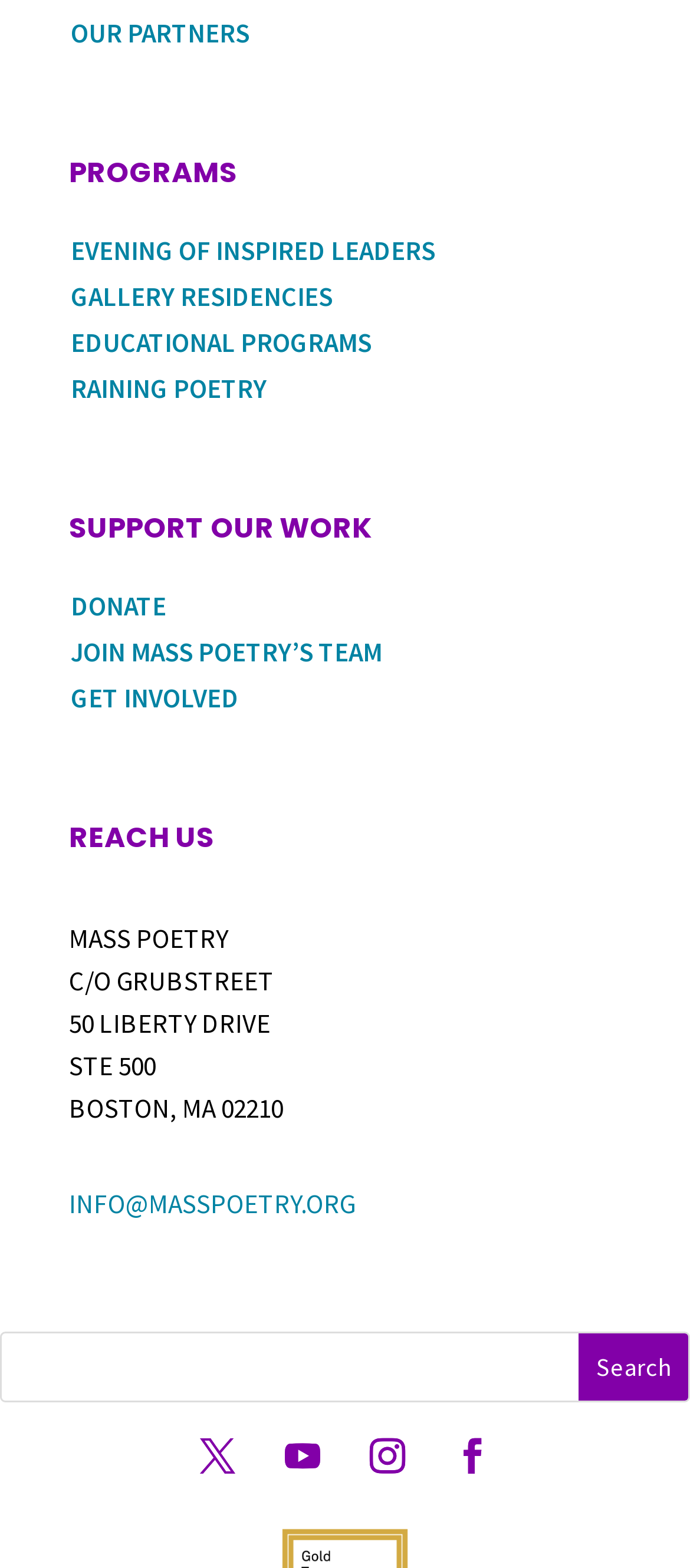Can you identify the bounding box coordinates of the clickable region needed to carry out this instruction: 'Get involved with MASS POETRY'? The coordinates should be four float numbers within the range of 0 to 1, stated as [left, top, right, bottom].

[0.103, 0.434, 0.346, 0.455]